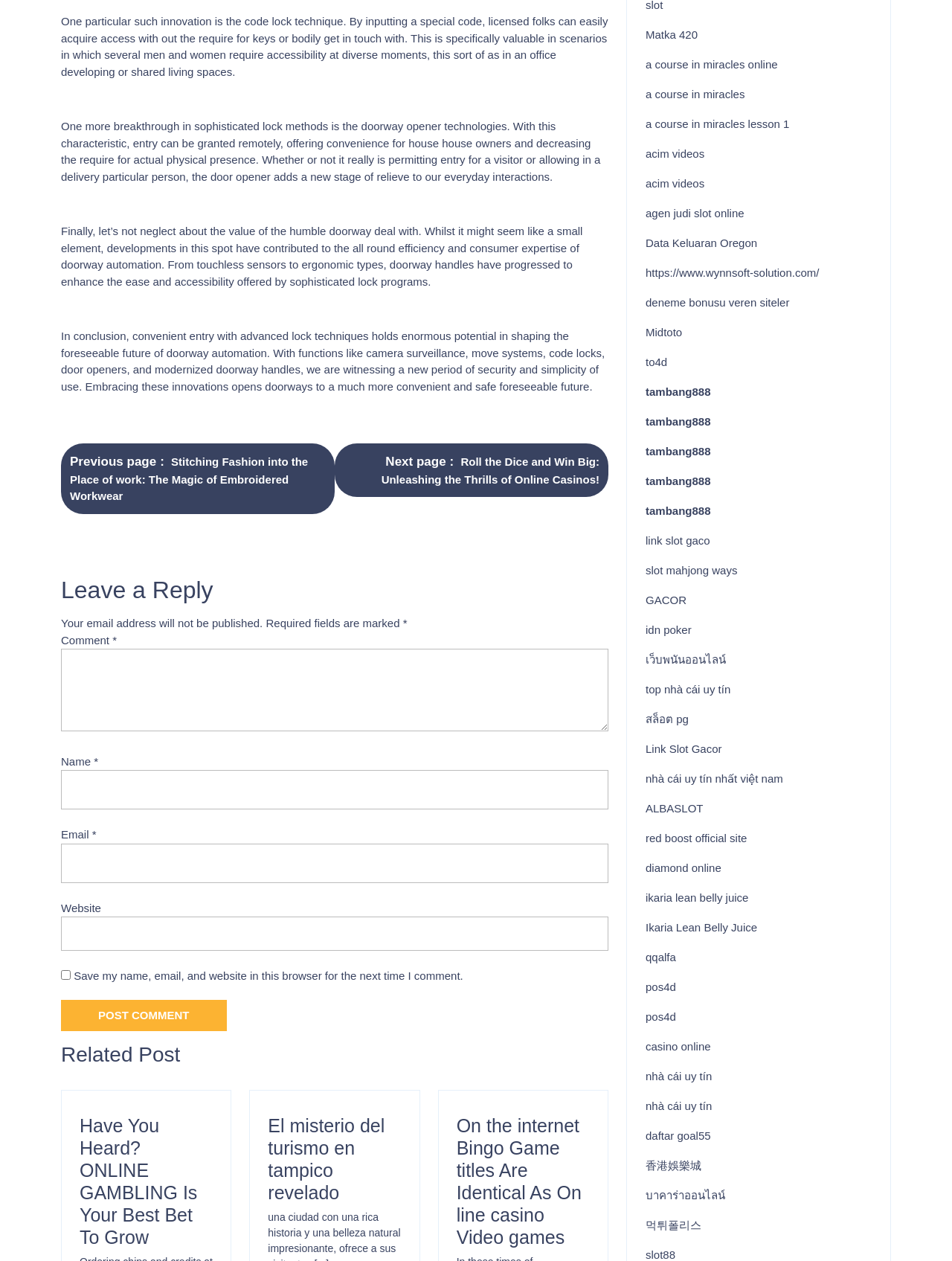What is the label of the first textbox in the comment section?
Using the information presented in the image, please offer a detailed response to the question.

I looked at the comment section and found the first textbox, which has a label 'Comment'.